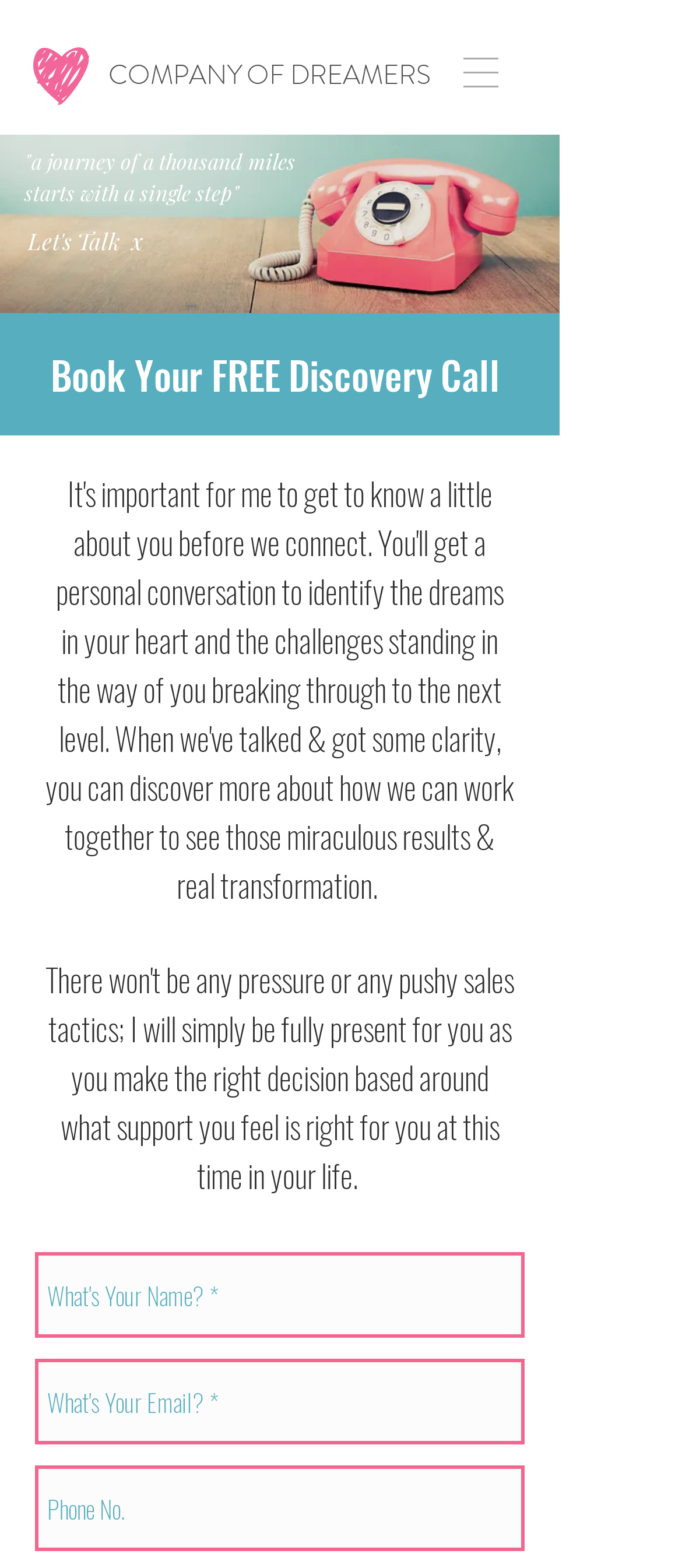What is the purpose of the three text boxes?
Look at the image and answer with only one word or phrase.

To input name, email, and phone number